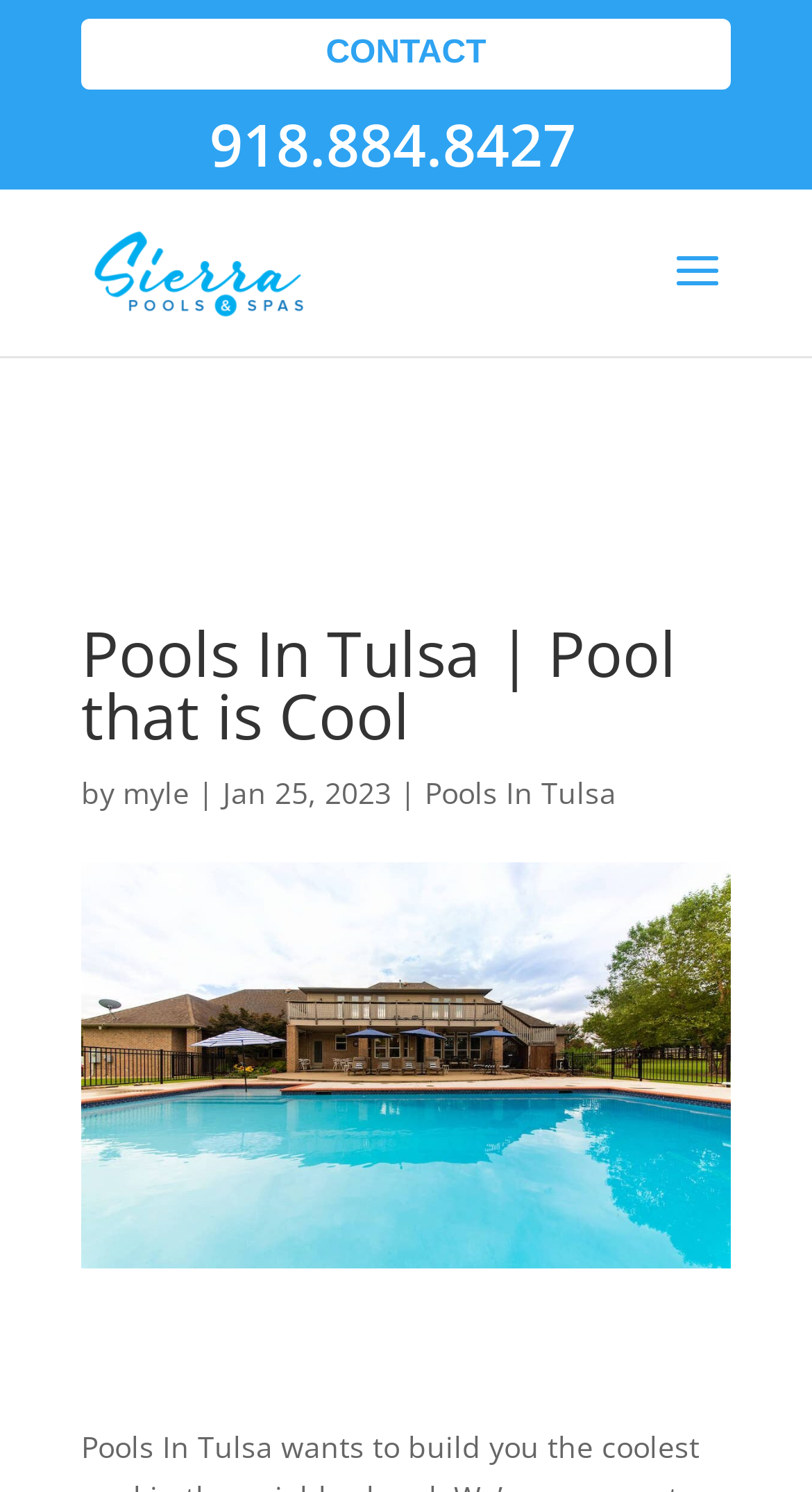Please give a succinct answer using a single word or phrase:
What is the name of the website?

Pools In Tulsa